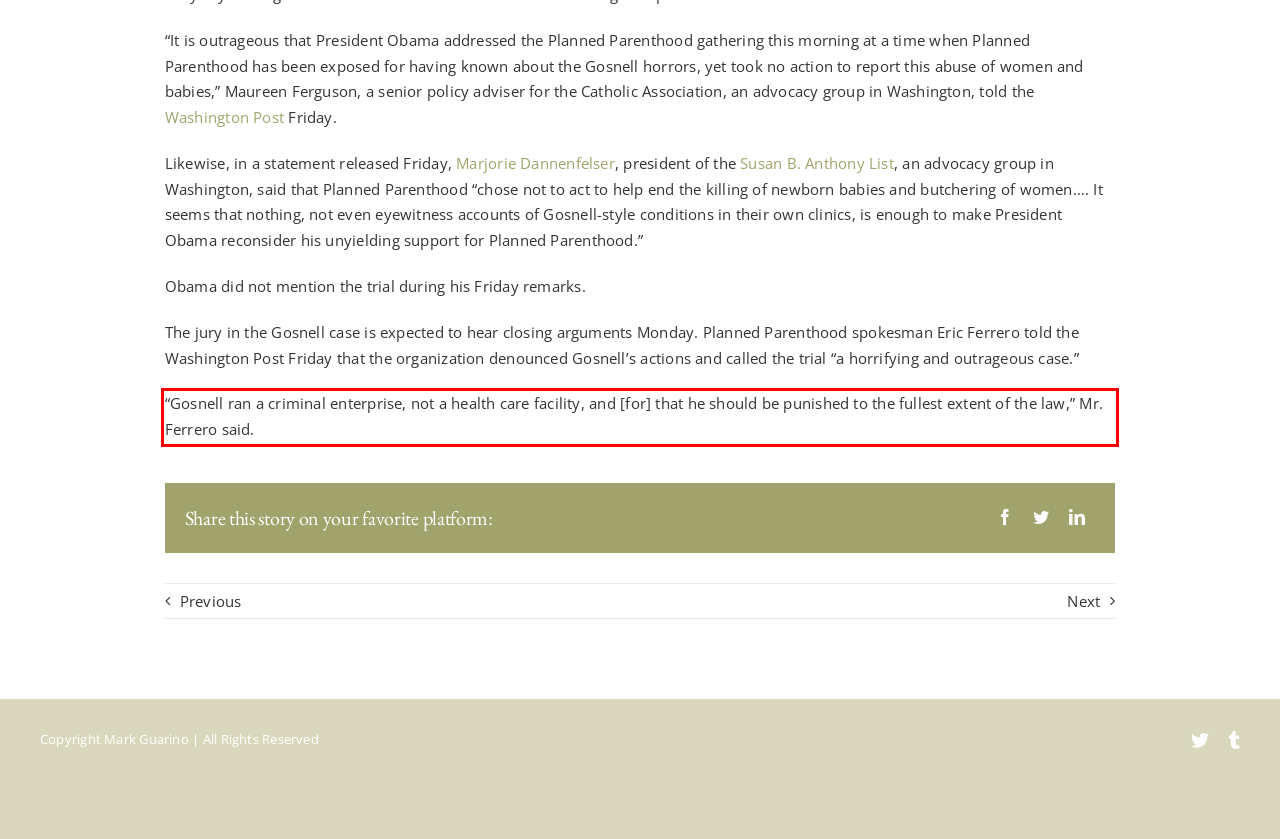Review the screenshot of the webpage and recognize the text inside the red rectangle bounding box. Provide the extracted text content.

“Gosnell ran a criminal enterprise, not a health care facility, and [for] that he should be punished to the fullest extent of the law,” Mr. Ferrero said.